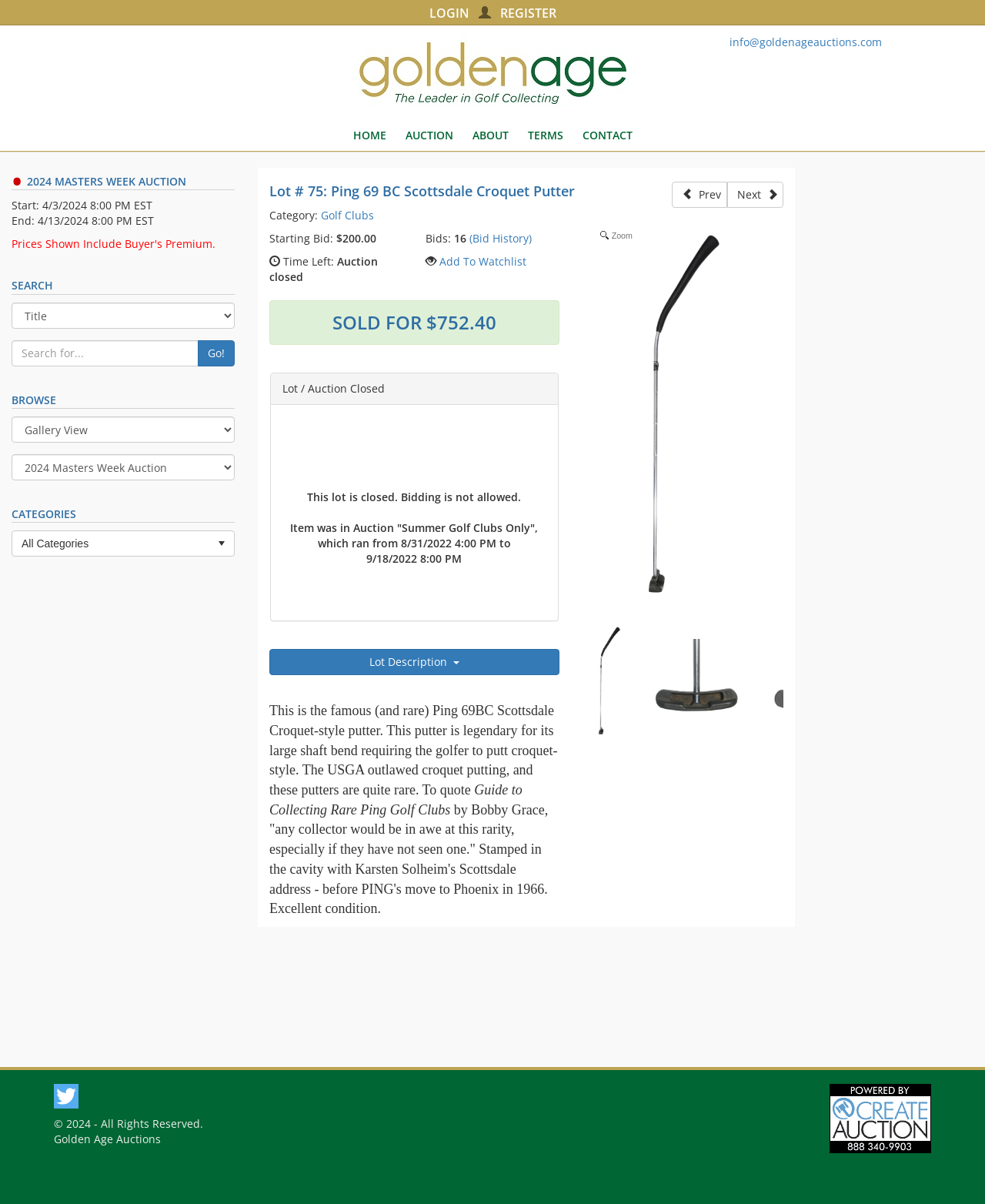Explain the features and main sections of the webpage comprehensively.

The webpage is an auction site, specifically showcasing a lot for a Ping 69 BC Scottsdale Croquet Putter. At the top, there is a header section with links to "LOGIN" and "REGISTER" on the right side, and a logo with the text "Golden Age Auctions" in the center. Below the header, there is a navigation menu with links to "HOME", "AUCTION", "ABOUT", "TERMS", and "CONTACT".

The main content area is divided into several sections. On the left side, there is a search bar with a combobox and a "Go!" button. Below the search bar, there are headings for "BROWSE", "CATEGORIES", and a list of categories with a combobox for each.

On the right side, there is a section displaying the lot details, including the lot number, category, starting bid, and current bid. There is also a "Bid History" link and an "Add To Watchlist" button. Below the lot details, there is an alert message indicating that the auction is closed and the final sale price.

Further down, there is a section with a lot description, which includes a detailed text about the Ping 69 BC Scottsdale Croquet Putter. There are also links to zoom in on images of the putter and a guide to collecting rare Ping golf clubs.

At the bottom of the page, there is a footer section with links to follow the auction site on Twitter and a copyright notice.